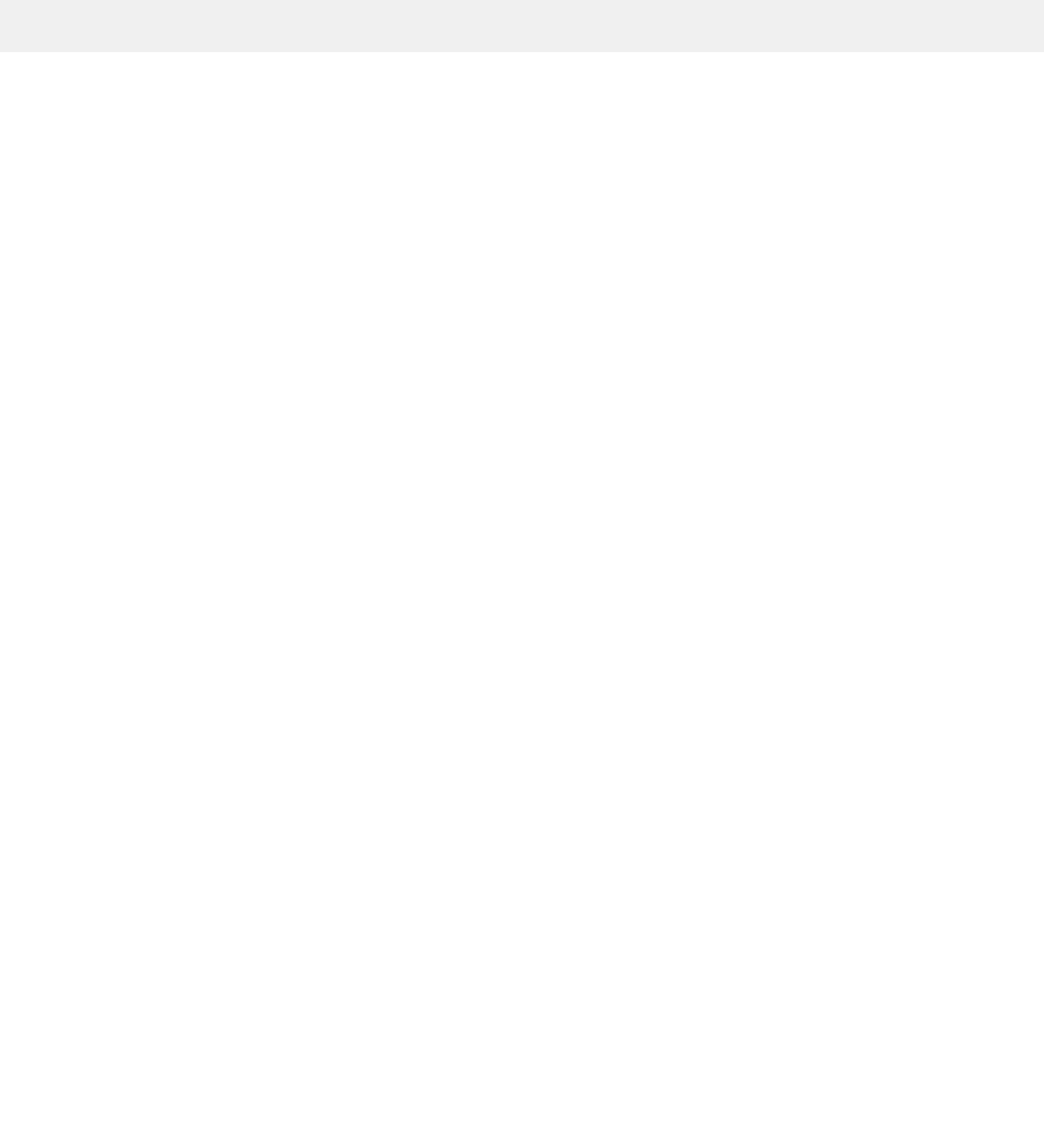Give a one-word or short phrase answer to the question: 
What is the 'Web Accessibility Statement' about?

Accessibility commitment